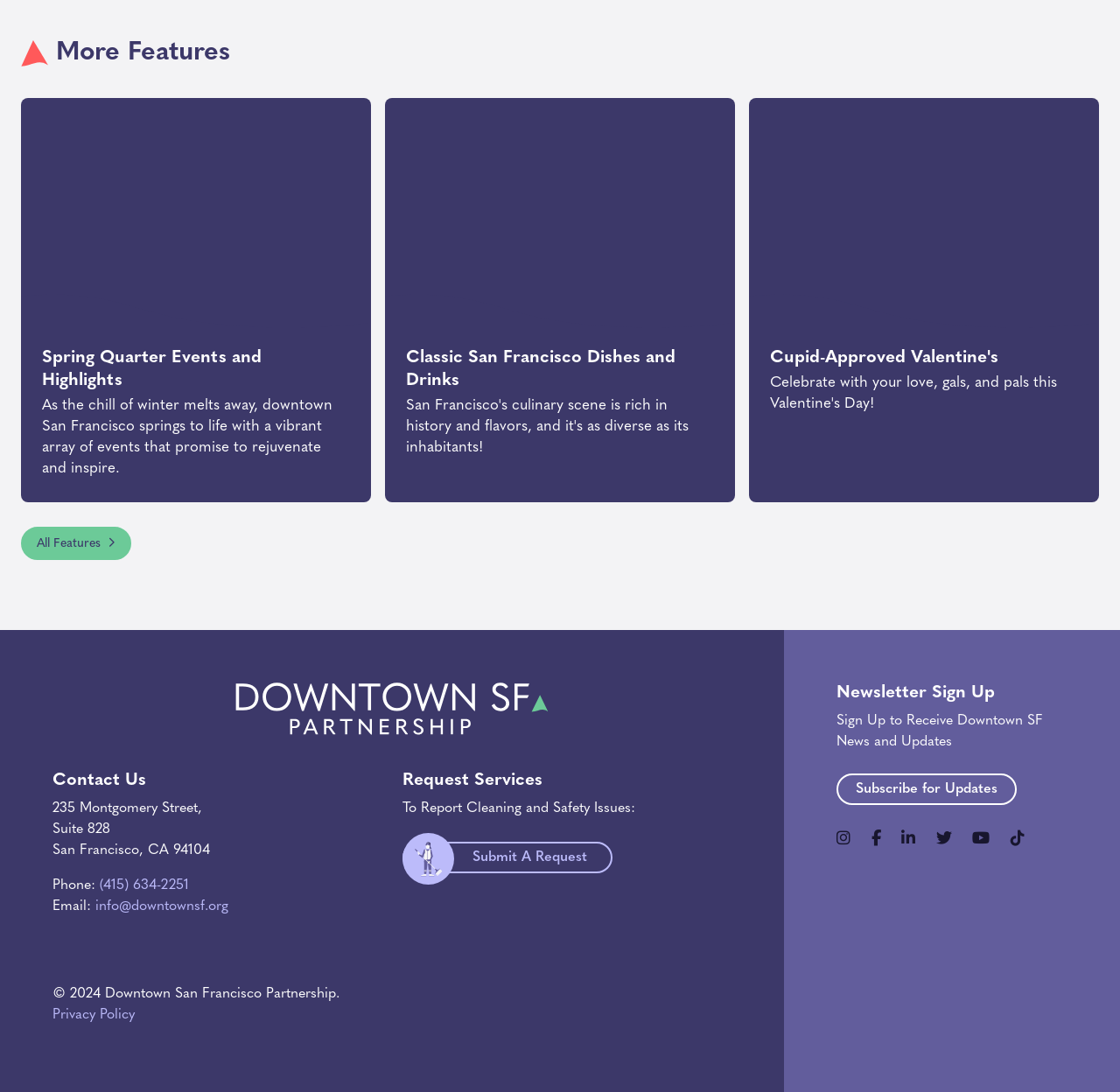Given the description: "aria-label="Linked In"", determine the bounding box coordinates of the UI element. The coordinates should be formatted as four float numbers between 0 and 1, [left, top, right, bottom].

[0.805, 0.756, 0.817, 0.78]